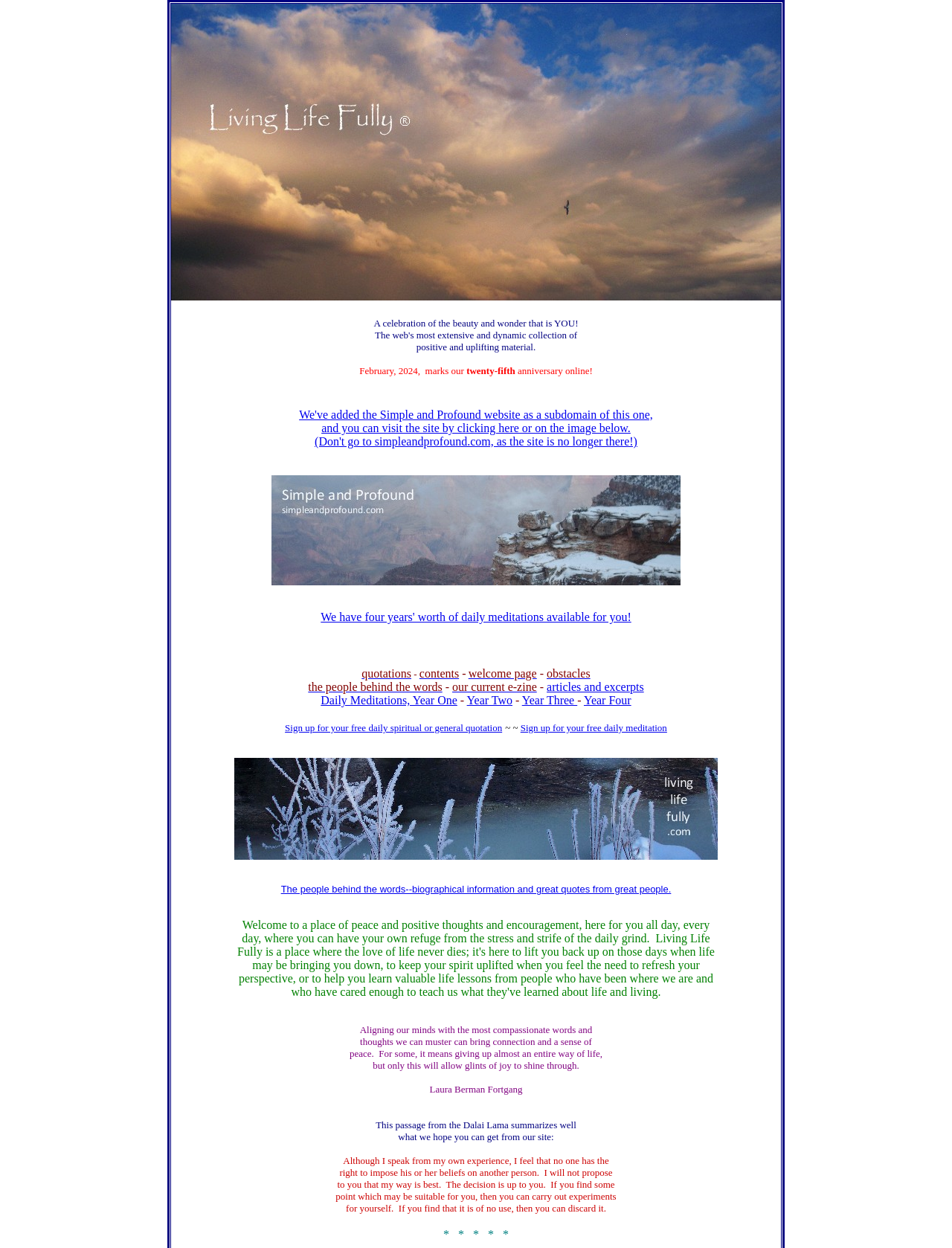Identify the bounding box coordinates of the element to click to follow this instruction: 'Click on the 'The people behind the words' link'. Ensure the coordinates are four float values between 0 and 1, provided as [left, top, right, bottom].

[0.295, 0.708, 0.705, 0.717]